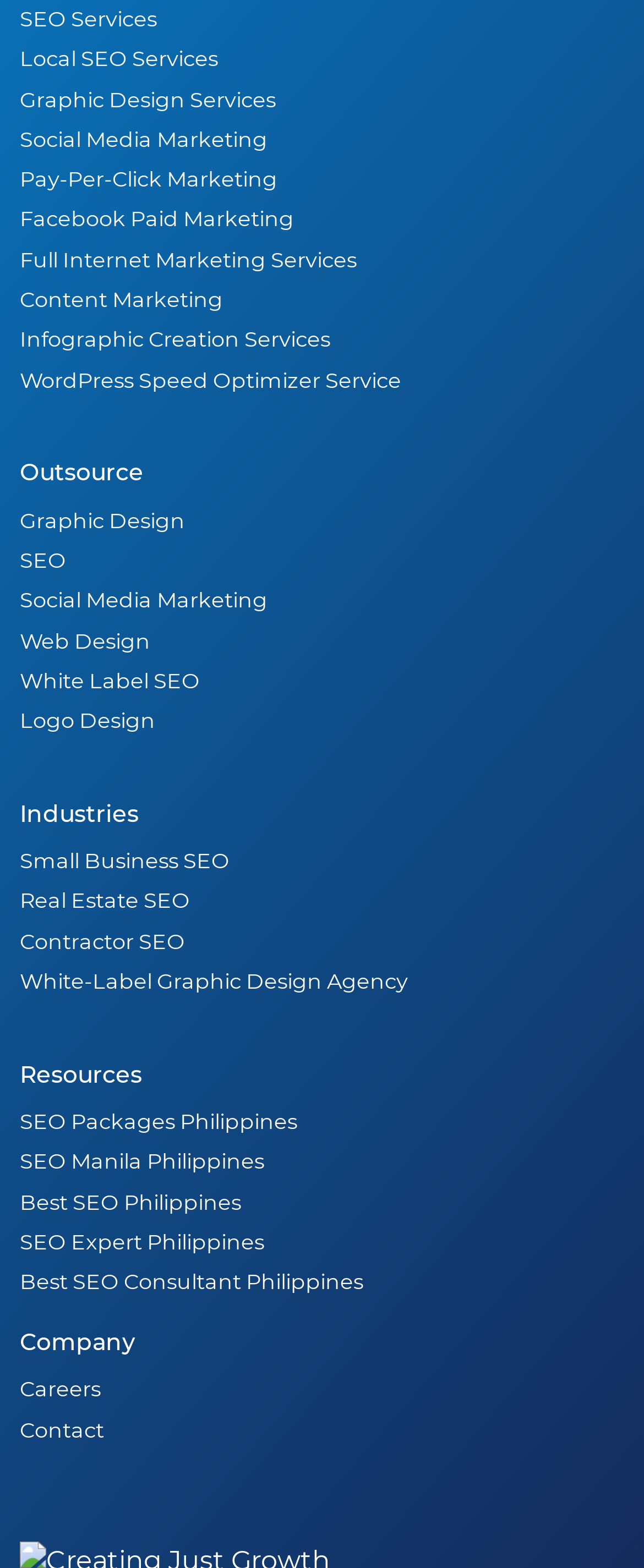Find the bounding box coordinates of the area that needs to be clicked in order to achieve the following instruction: "View Full Internet Marketing Services". The coordinates should be specified as four float numbers between 0 and 1, i.e., [left, top, right, bottom].

[0.031, 0.158, 0.554, 0.173]